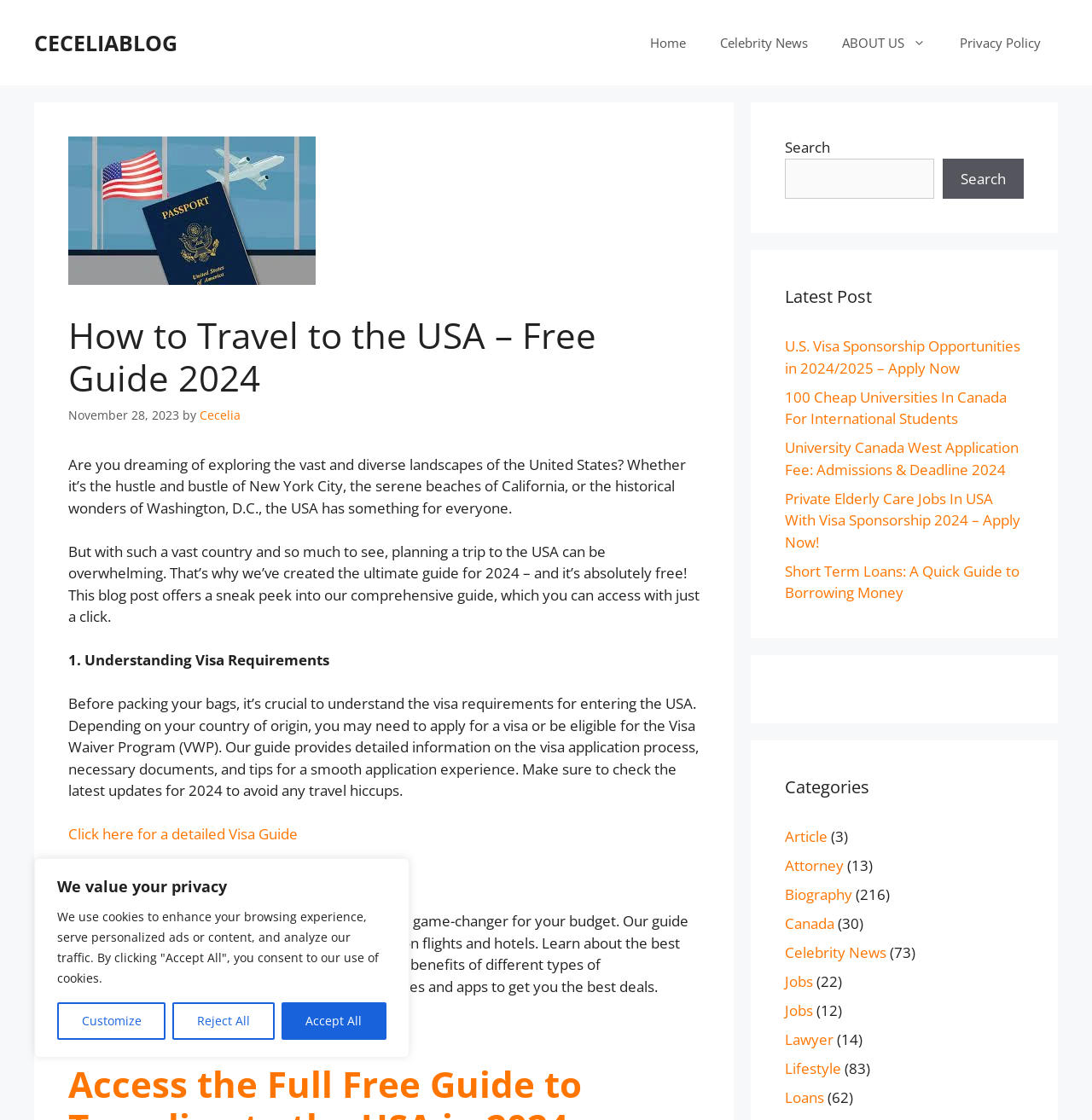Kindly determine the bounding box coordinates for the area that needs to be clicked to execute this instruction: "Read the latest post about U.S. Visa Sponsorship Opportunities".

[0.719, 0.3, 0.934, 0.337]